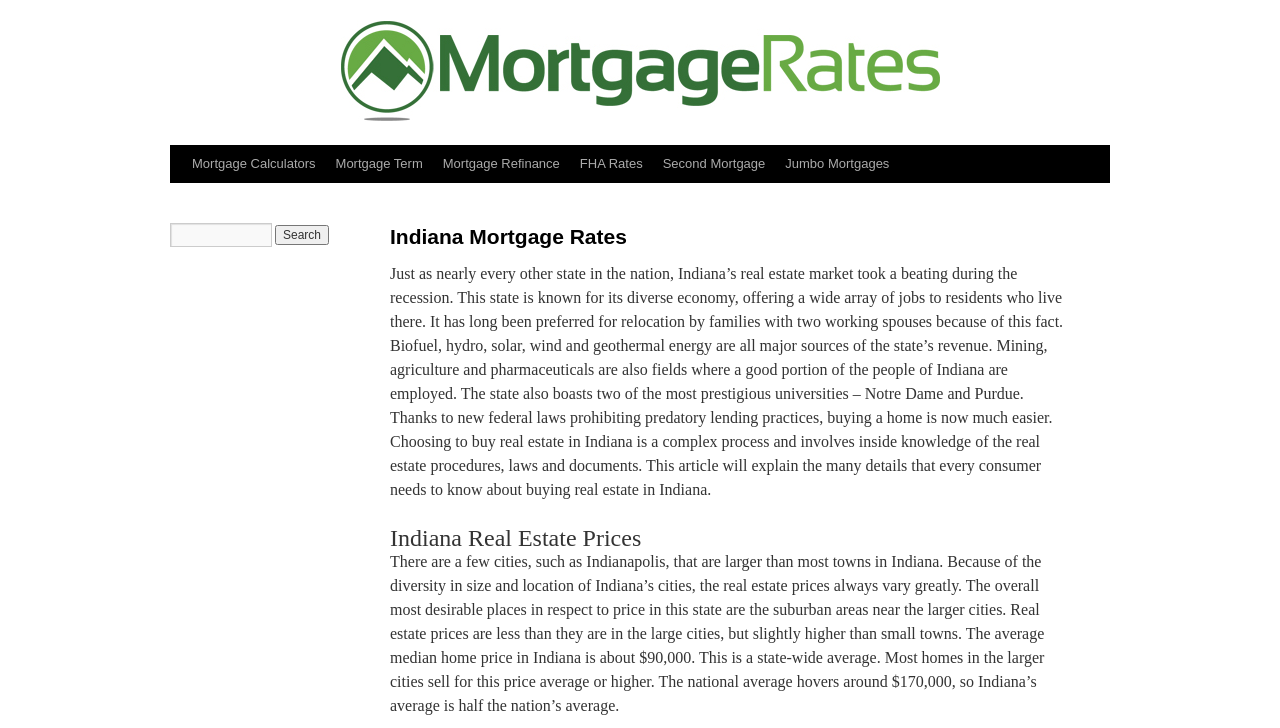Create a detailed summary of the webpage's content and design.

The webpage is focused on comparing Indiana mortgage rates and providing information on home refinancing. At the top, there is a link to "Mortgage Rates" accompanied by an image with the same label. Below this, there are several links to related topics, including "Mortgage Calculators", "Mortgage Term", "Mortgage Refinance", "FHA Rates", "Second Mortgage", and "Jumbo Mortgages", arranged horizontally across the page.

The main content of the page is divided into two sections. The first section, headed by "Indiana Mortgage Rates", provides an overview of the state's real estate market, including its diverse economy, major industries, and the impact of federal laws on buying a home. This section takes up a significant portion of the page.

The second section, headed by "Indiana Real Estate Prices", discusses the varying prices of real estate across different cities and locations in Indiana. It explains that suburban areas near larger cities are the most desirable in terms of price and provides an average median home price of around $90,000.

On the left side of the page, there is a search function with a textbox and a "Search" button, allowing users to search for specific information.